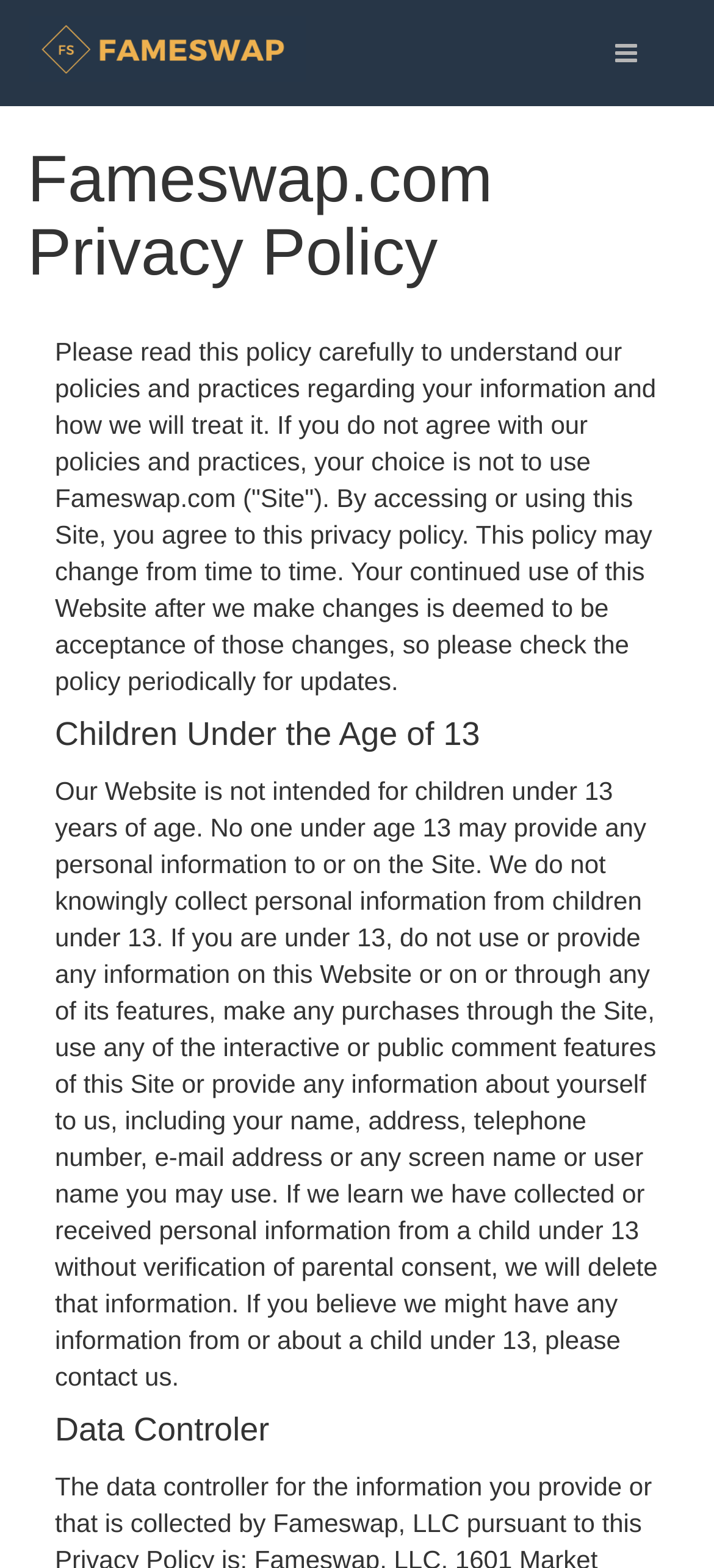Determine the bounding box for the UI element that matches this description: "parent_node: Toggle navigation".

[0.041, 0.001, 0.429, 0.06]